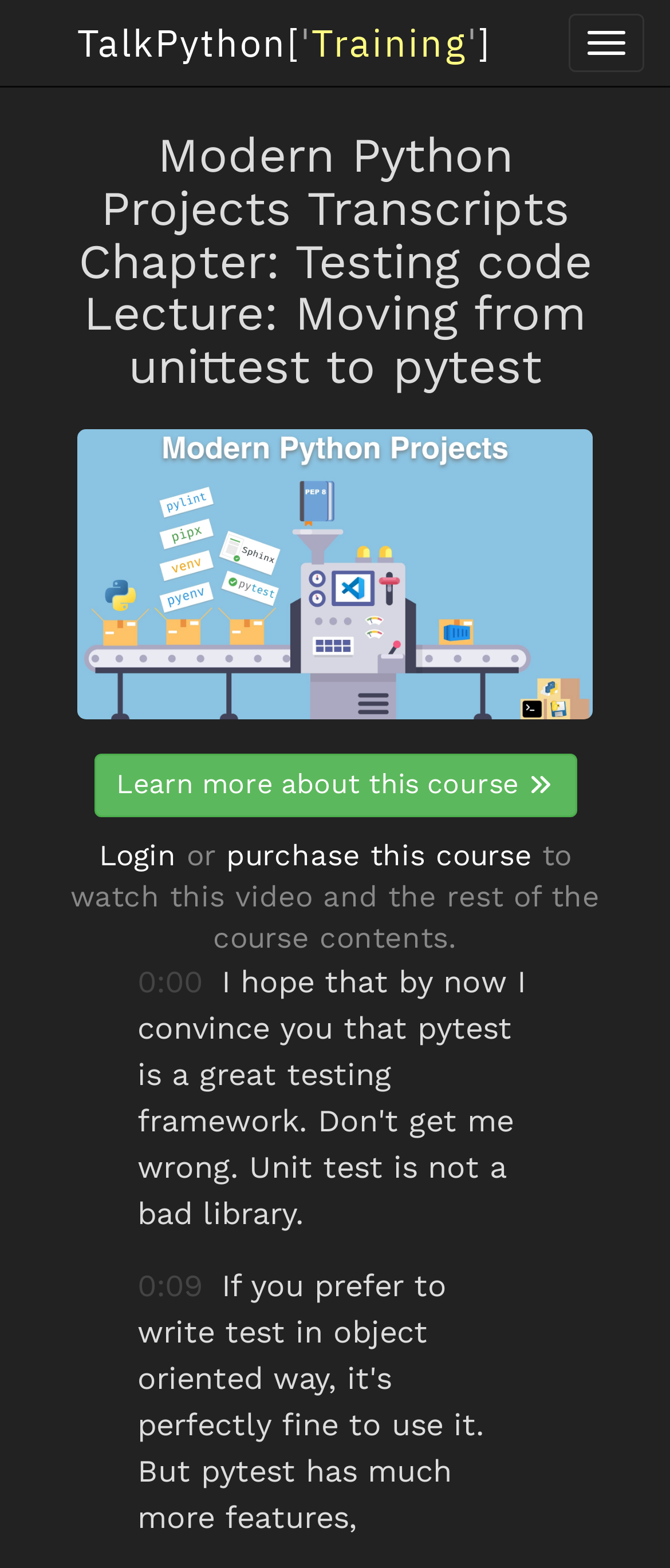Give the bounding box coordinates for the element described as: "Toggle navigation".

[0.849, 0.009, 0.962, 0.046]